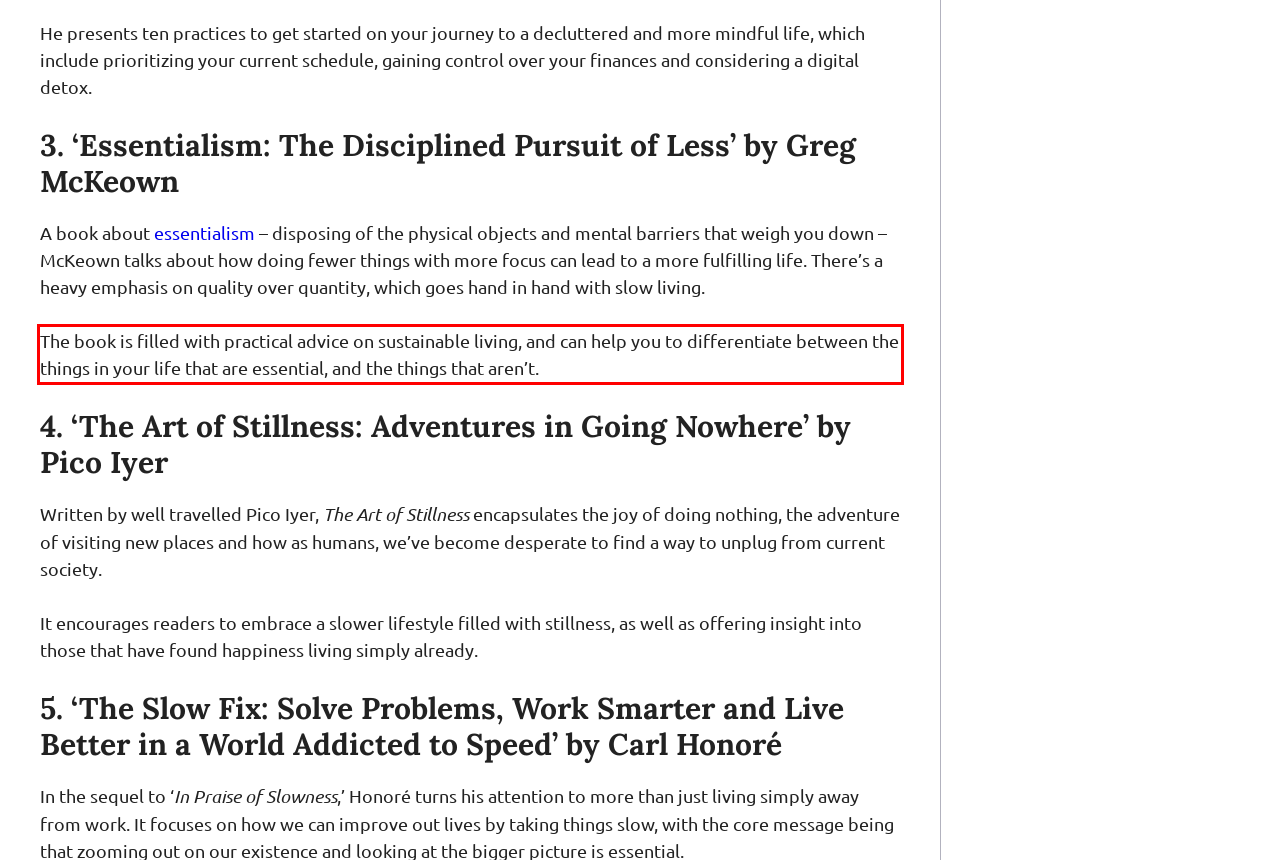Look at the webpage screenshot and recognize the text inside the red bounding box.

The book is filled with practical advice on sustainable living, and can help you to differentiate between the things in your life that are essential, and the things that aren’t.